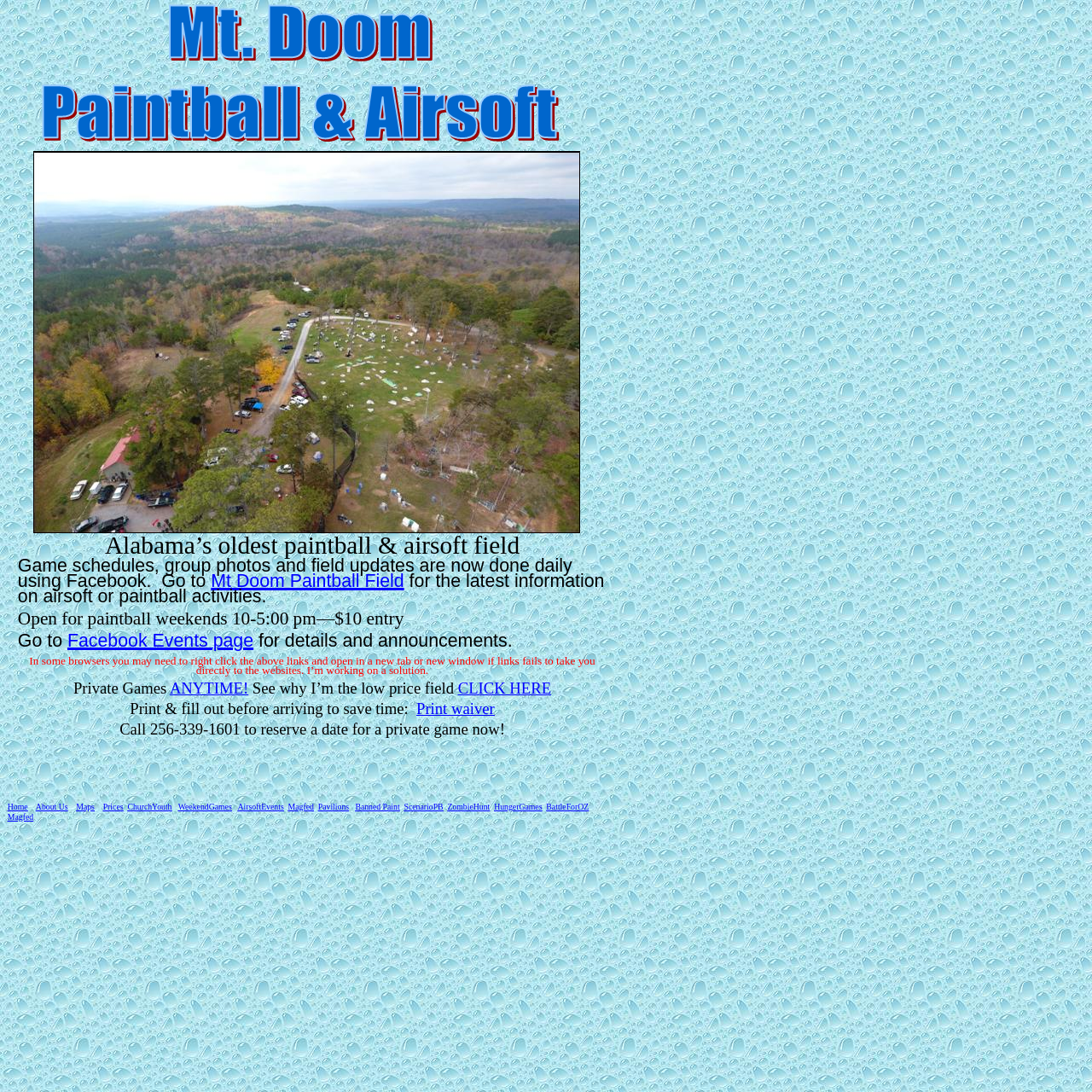Please identify the bounding box coordinates of the clickable region that I should interact with to perform the following instruction: "Go to Mt Doom Paintball Field Facebook page". The coordinates should be expressed as four float numbers between 0 and 1, i.e., [left, top, right, bottom].

[0.193, 0.528, 0.37, 0.54]